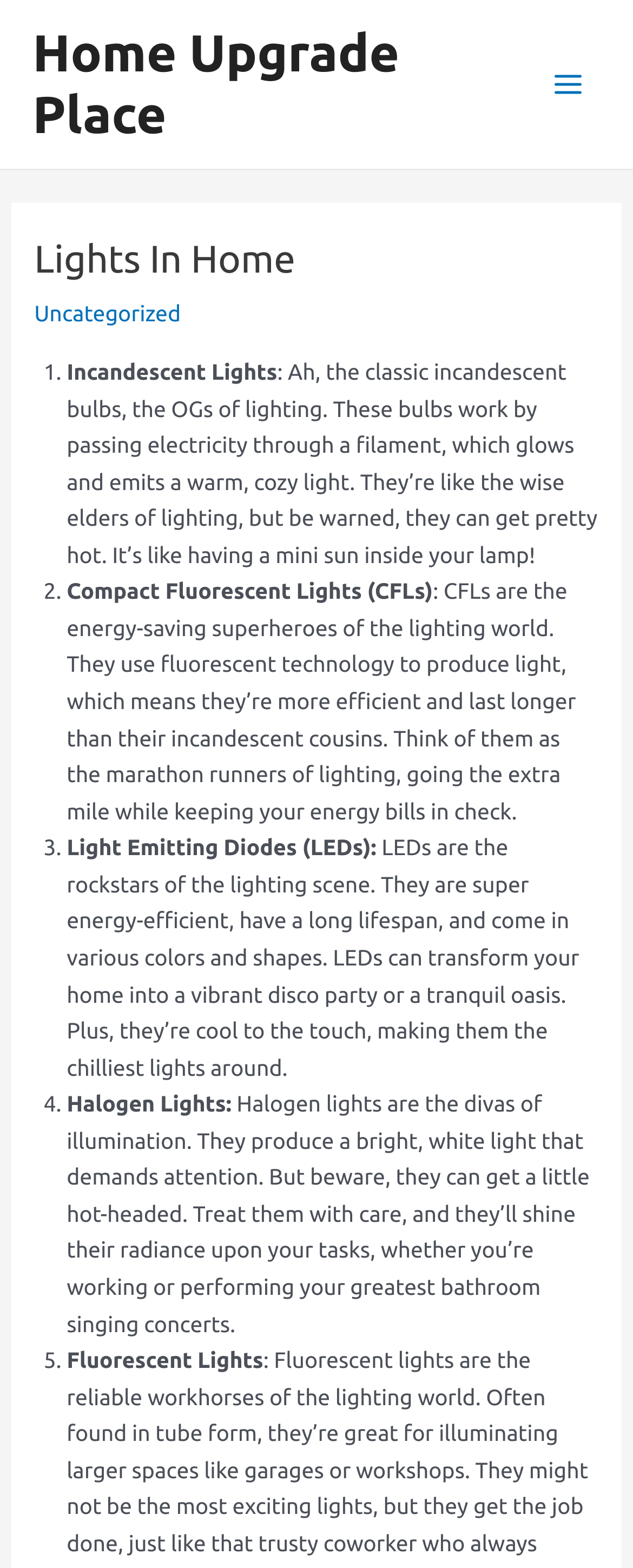Create an elaborate caption for the webpage.

The webpage is about "Lights In Home" and appears to be a blog or article discussing different types of lighting options. At the top, there is a link to "Home Upgrade Place" and a button labeled "Main Menu". Below this, there is a header section with the title "Lights In Home" and a link to "Uncategorized".

The main content of the page is divided into five sections, each describing a different type of light. These sections are numbered with list markers (1., 2., 3., 4., and 5.) and are arranged vertically down the page. Each section includes a brief description of the light type, including its characteristics, advantages, and potential drawbacks.

The first section discusses Incandescent Lights, describing them as classic and warm but also warning that they can get hot. The second section talks about Compact Fluorescent Lights (CFLs), highlighting their energy-saving benefits and longer lifespan. The third section focuses on Light Emitting Diodes (LEDs), praising their energy efficiency, long lifespan, and versatility. The fourth section covers Halogen Lights, describing them as bright and attention-grabbing but also cautioning that they can get hot. The final section discusses Fluorescent Lights, providing a brief overview of their characteristics.

Throughout the page, there are no images except for a small icon associated with the "Main Menu" button. The overall layout is organized and easy to follow, with clear headings and concise text.